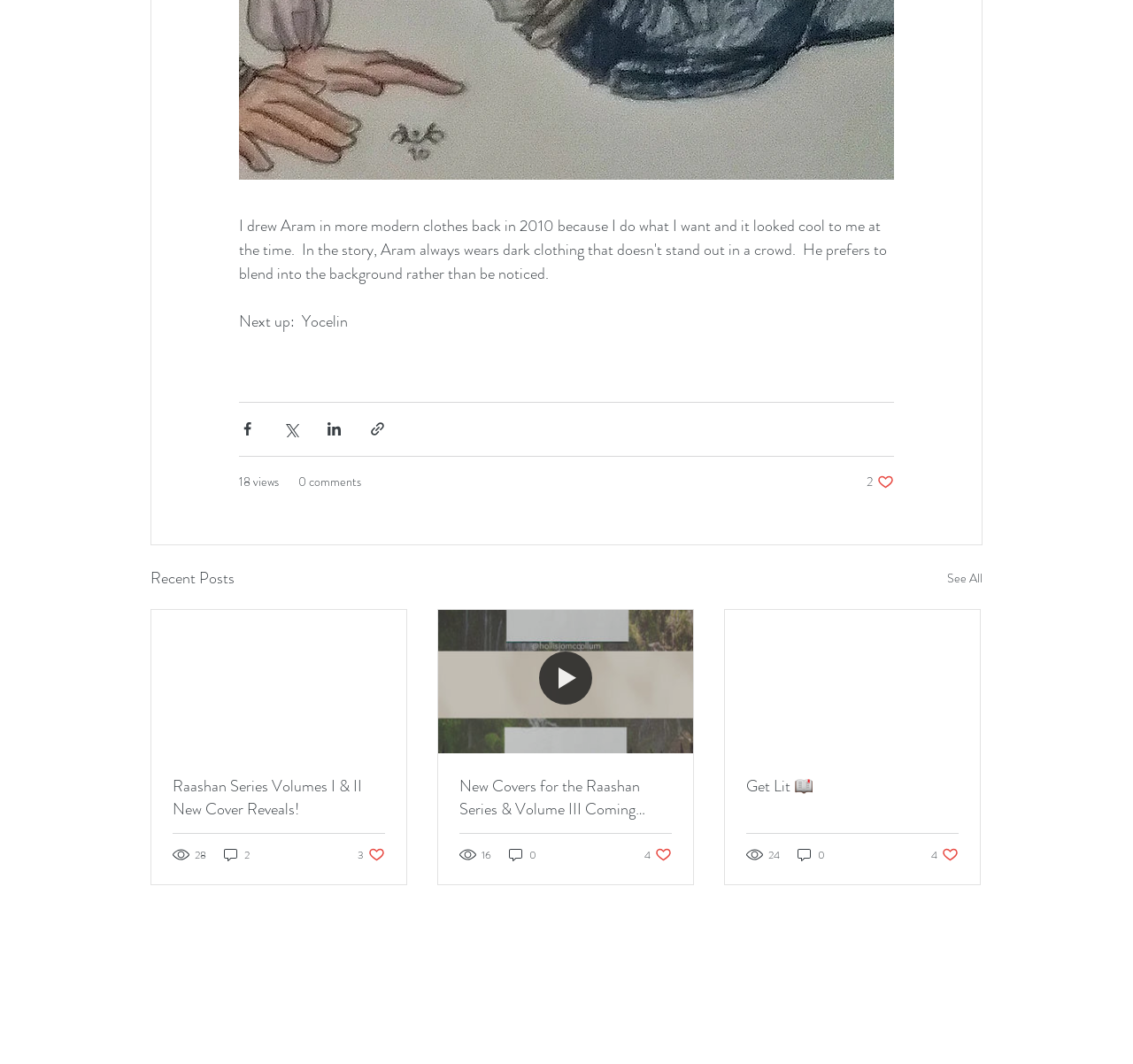Using the description: "Get Lit 📖", determine the UI element's bounding box coordinates. Ensure the coordinates are in the format of four float numbers between 0 and 1, i.e., [left, top, right, bottom].

[0.659, 0.728, 0.846, 0.749]